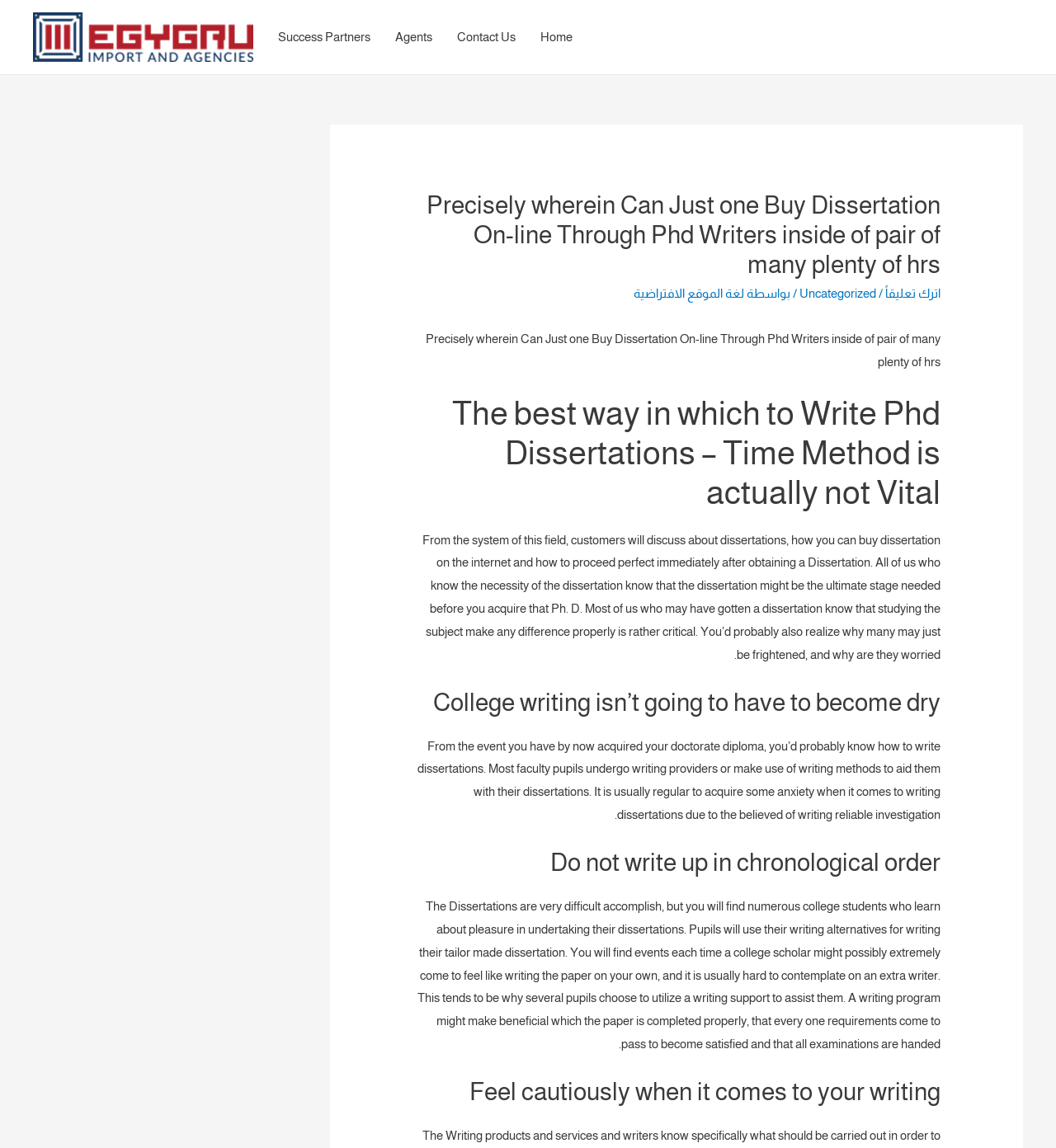Provide the bounding box coordinates for the specified HTML element described in this description: "BlogEngine.NET". The coordinates should be four float numbers ranging from 0 to 1, in the format [left, top, right, bottom].

None